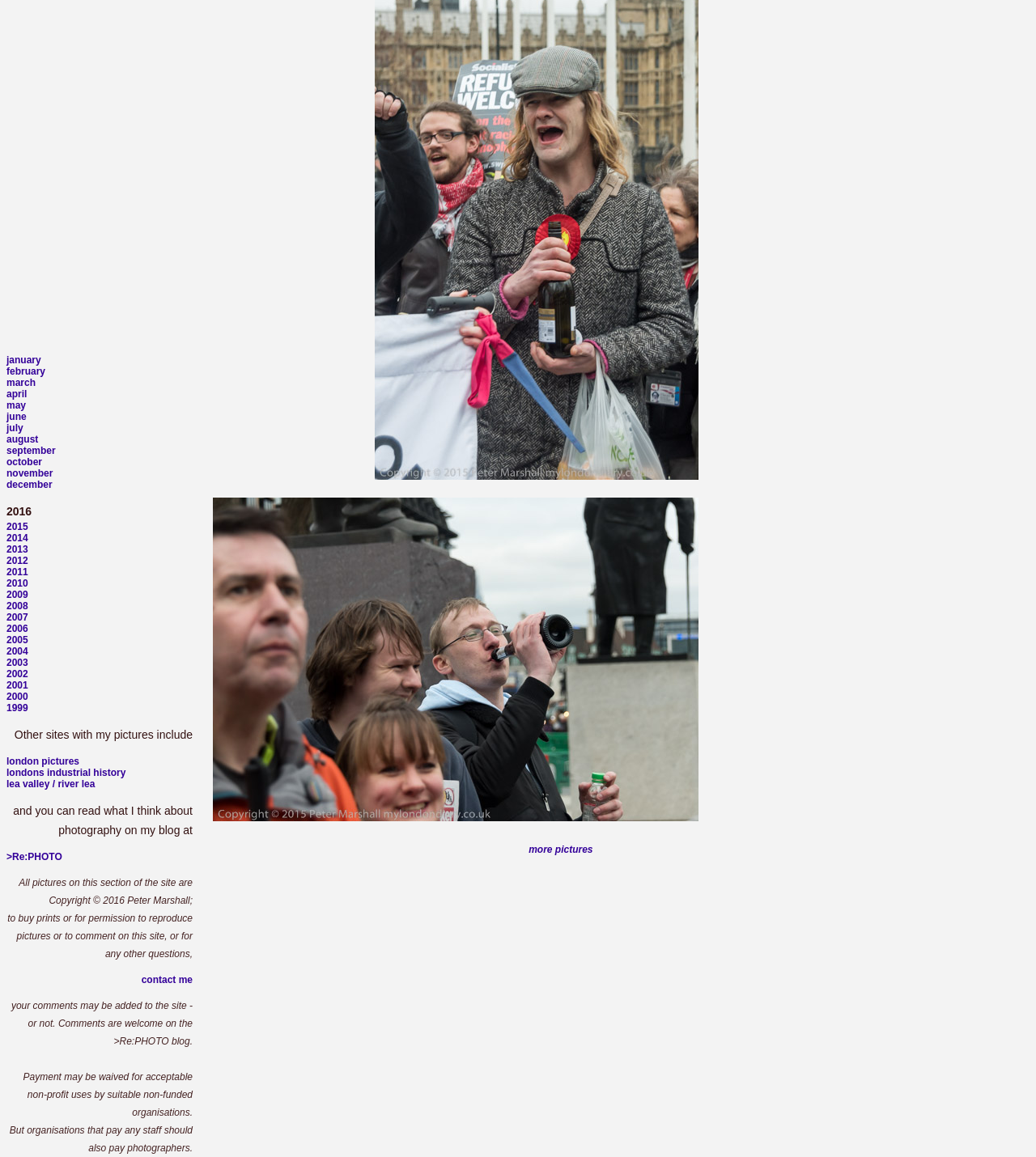Reply to the question with a single word or phrase:
What is the author's stance on payment for photographers?

Organisations should pay photographers